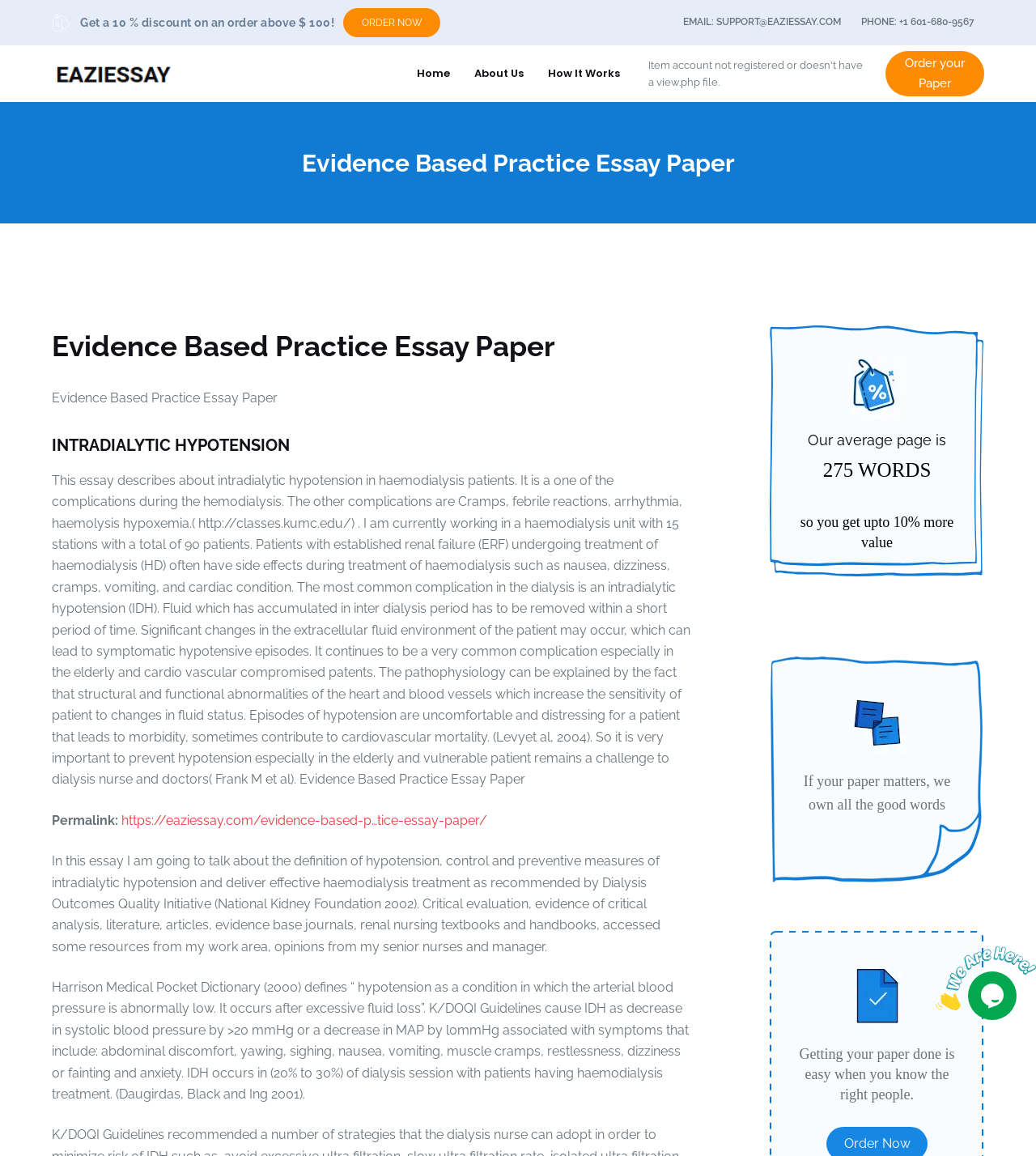Find the bounding box coordinates of the element's region that should be clicked in order to follow the given instruction: "Click on Eaziessay". The coordinates should consist of four float numbers between 0 and 1, i.e., [left, top, right, bottom].

[0.05, 0.053, 0.167, 0.075]